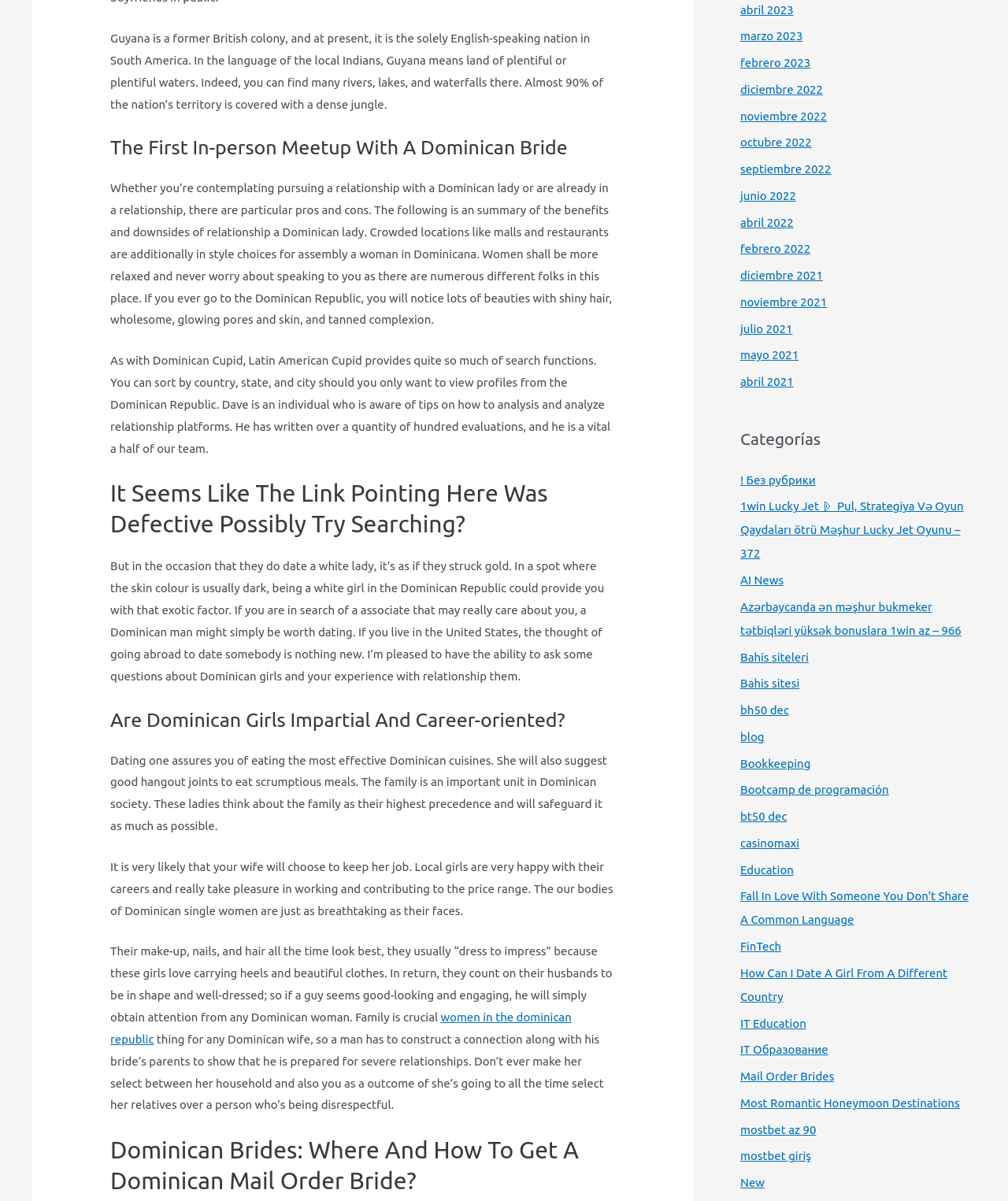What is the importance of family in Dominican society?
Answer the question with a thorough and detailed explanation.

According to the webpage, family is the highest priority for Dominican women, and they will safeguard it as much as possible. This suggests that family plays a very important role in Dominican society.